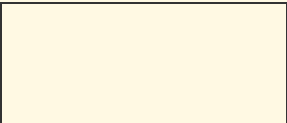Interpret the image and provide an in-depth description.

The image illustrates the "Wolfwise Beach Tent Instructions: Easy Setup Guide," which provides visual guidance on how to efficiently set up a beach tent. This instructional guide, published on January 23rd, 2023, is designed to assist users in navigating the setup process more easily, especially for those who may find it challenging. The image likely features a clear, step-by-step visual representation of the tent setup, aimed at ensuring a hassle-free experience for beachgoers looking to enjoy their time outdoors with convenience and comfort.